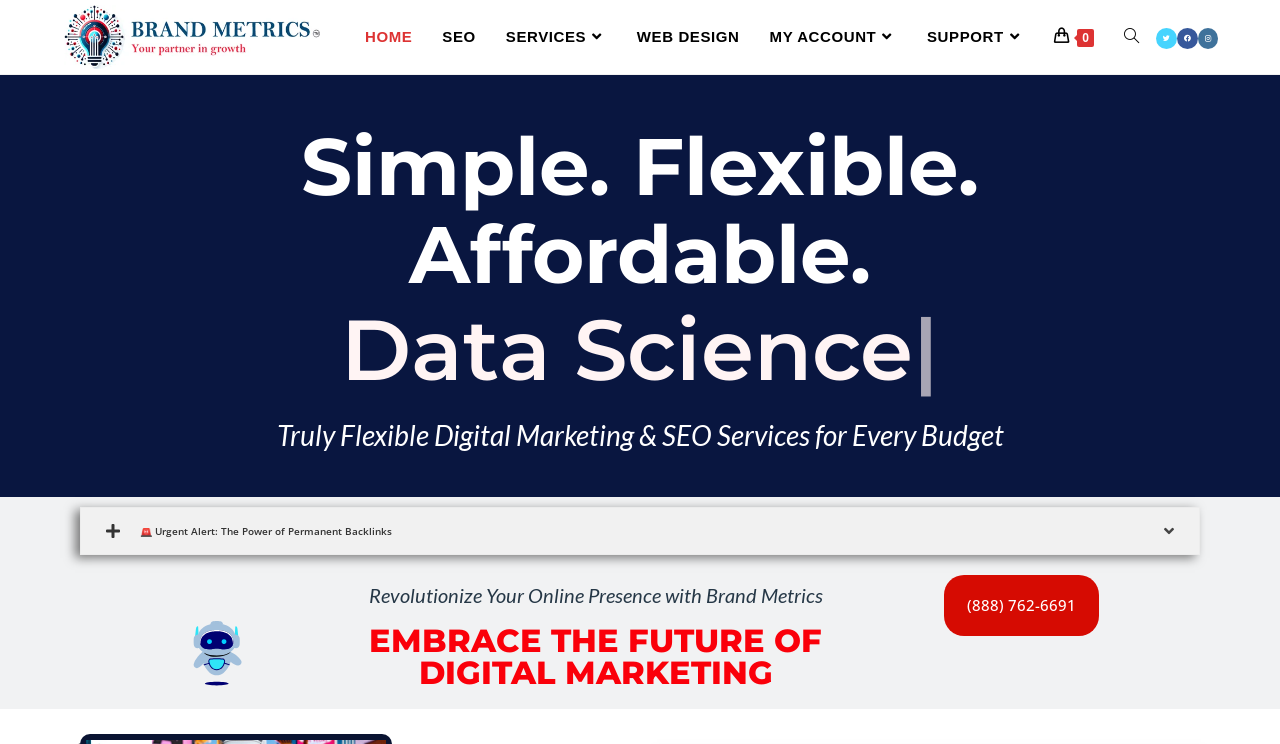Please find the bounding box coordinates of the section that needs to be clicked to achieve this instruction: "Visit Brand Metrics homepage".

[0.05, 0.035, 0.26, 0.06]